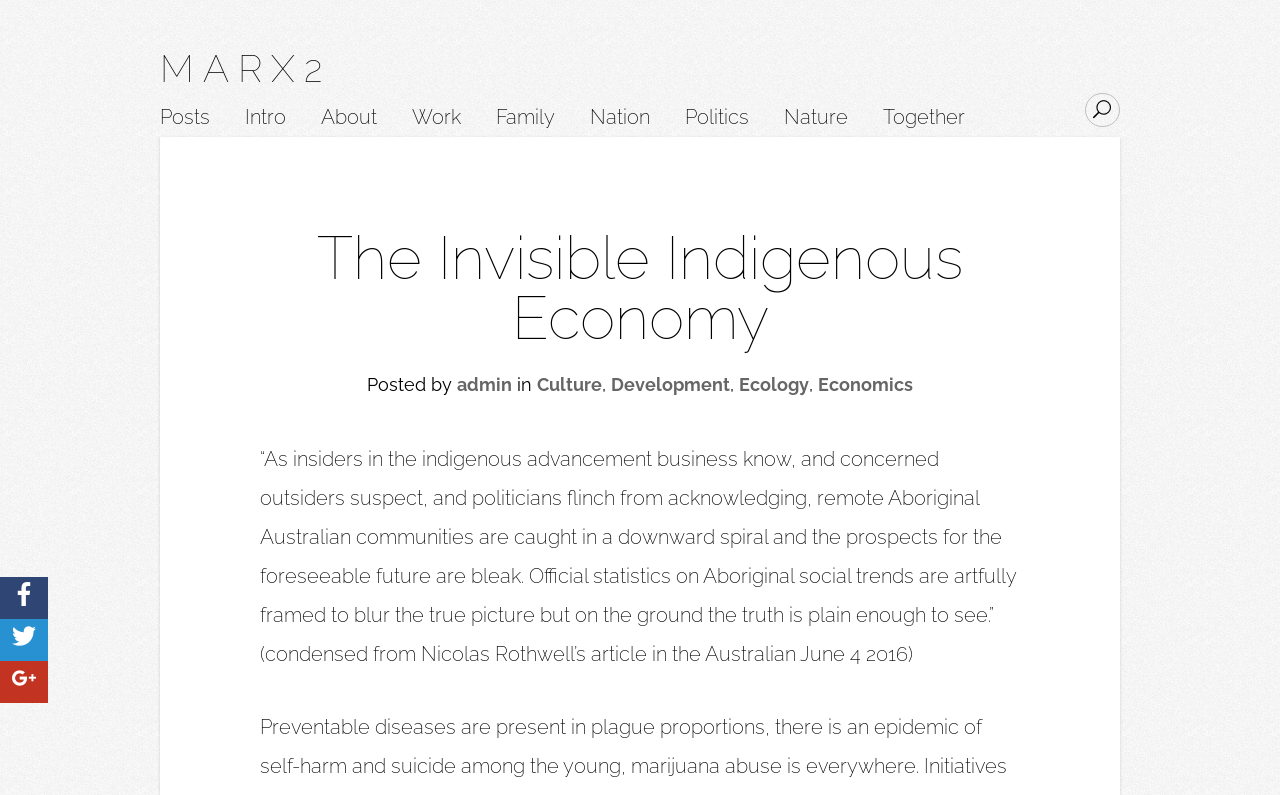Using floating point numbers between 0 and 1, provide the bounding box coordinates in the format (top-left x, top-left y, bottom-right x, bottom-right y). Locate the UI element described here: Posts

[0.125, 0.135, 0.164, 0.172]